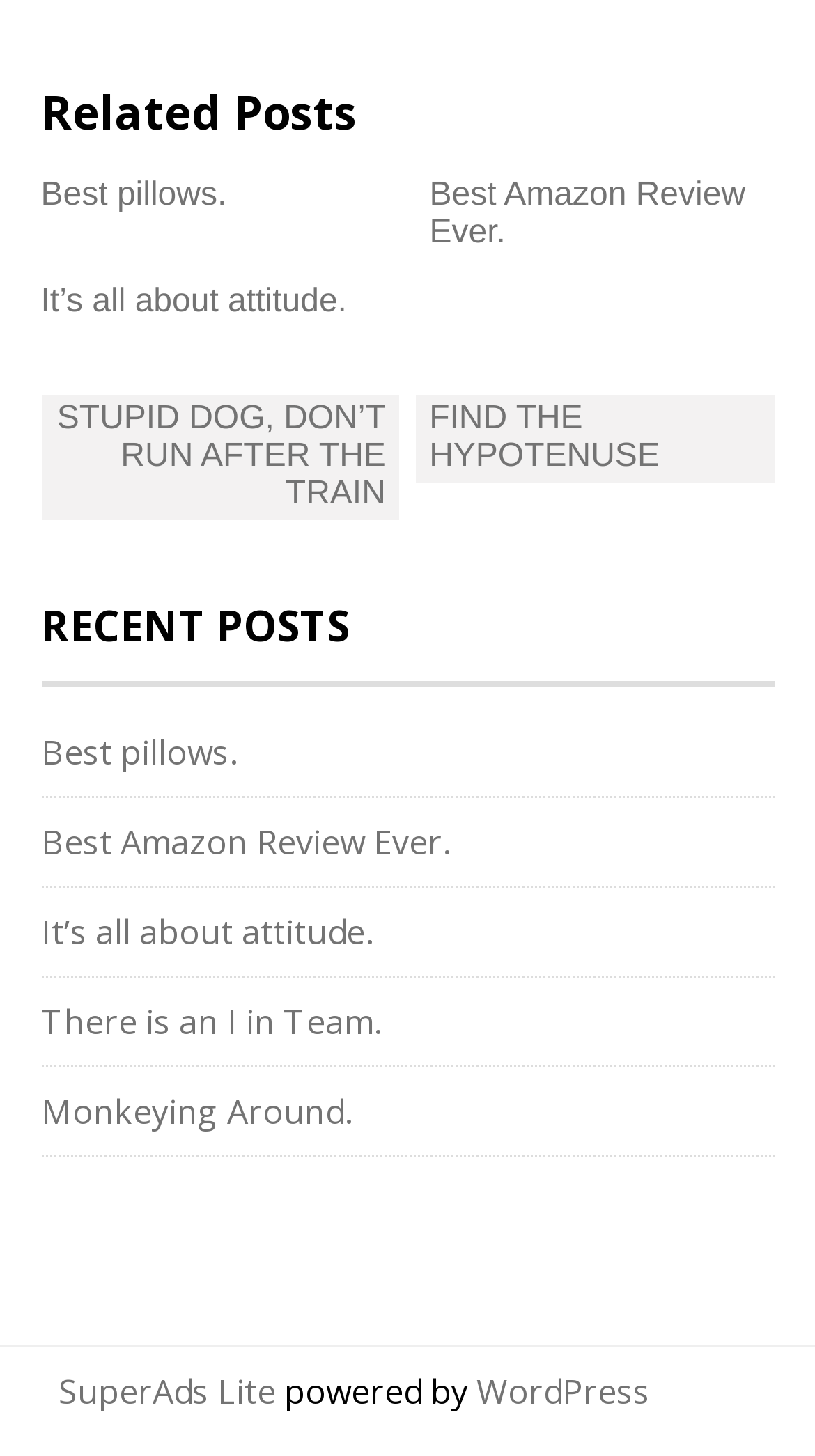What is the platform that powers this website?
Refer to the image and provide a concise answer in one word or phrase.

WordPress